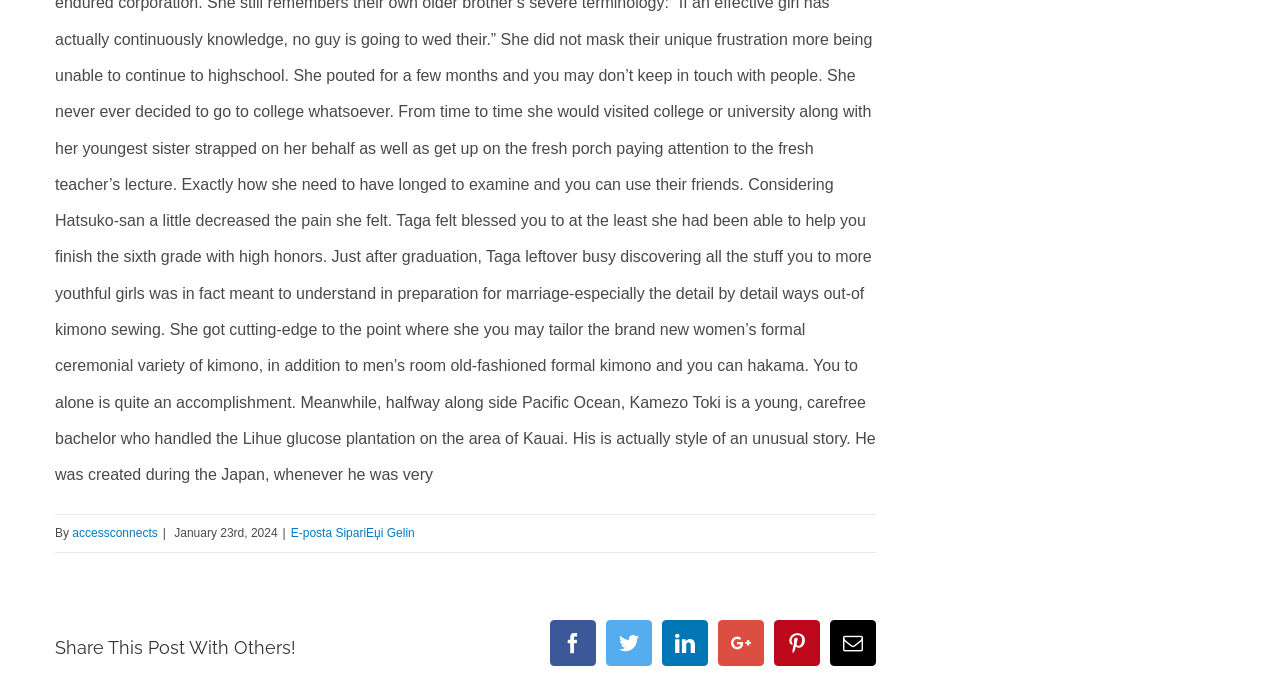Show me the bounding box coordinates of the clickable region to achieve the task as per the instruction: "Share this post on Linkedin".

[0.517, 0.887, 0.553, 0.953]